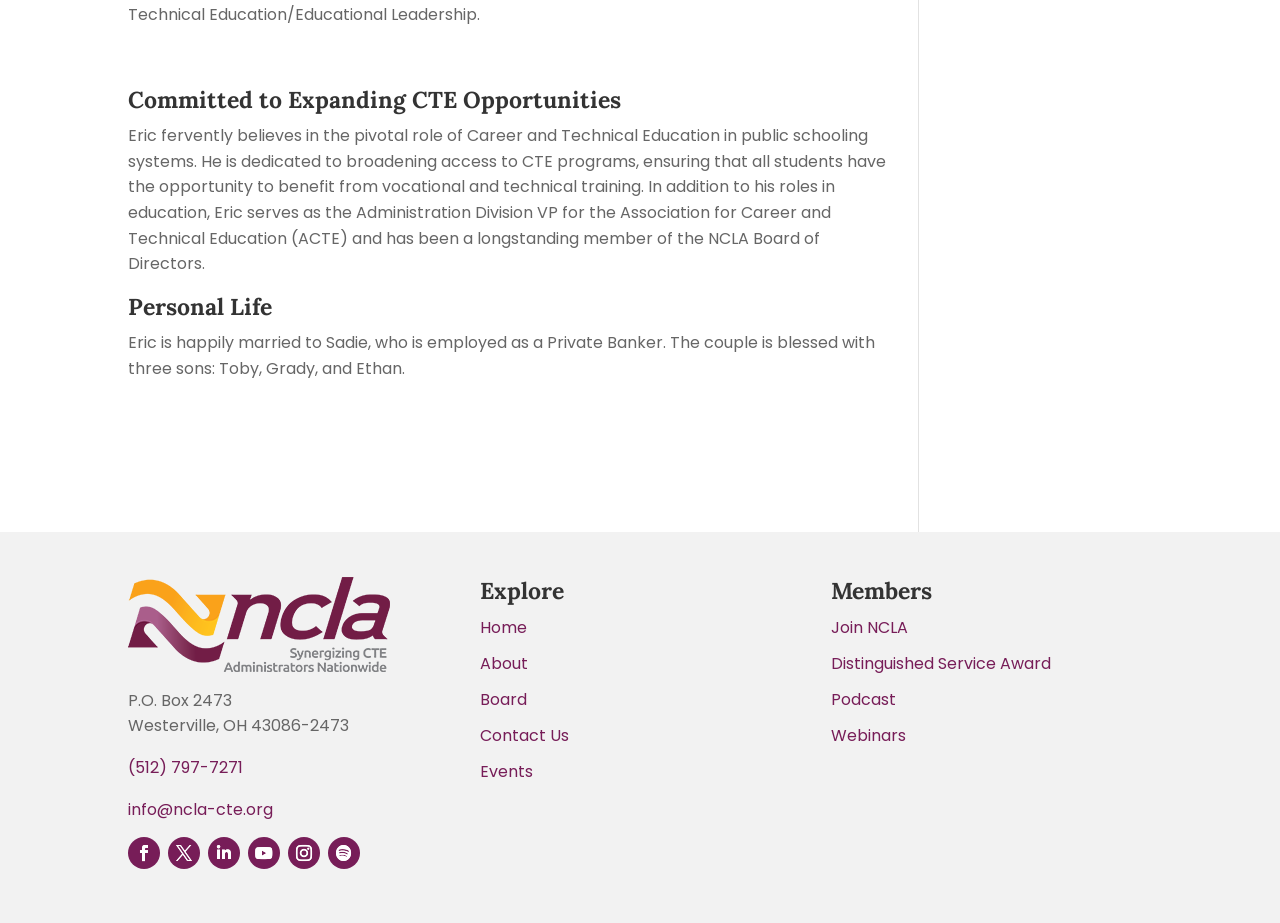Please find the bounding box coordinates of the element that you should click to achieve the following instruction: "Call the phone number". The coordinates should be presented as four float numbers between 0 and 1: [left, top, right, bottom].

[0.1, 0.819, 0.19, 0.844]